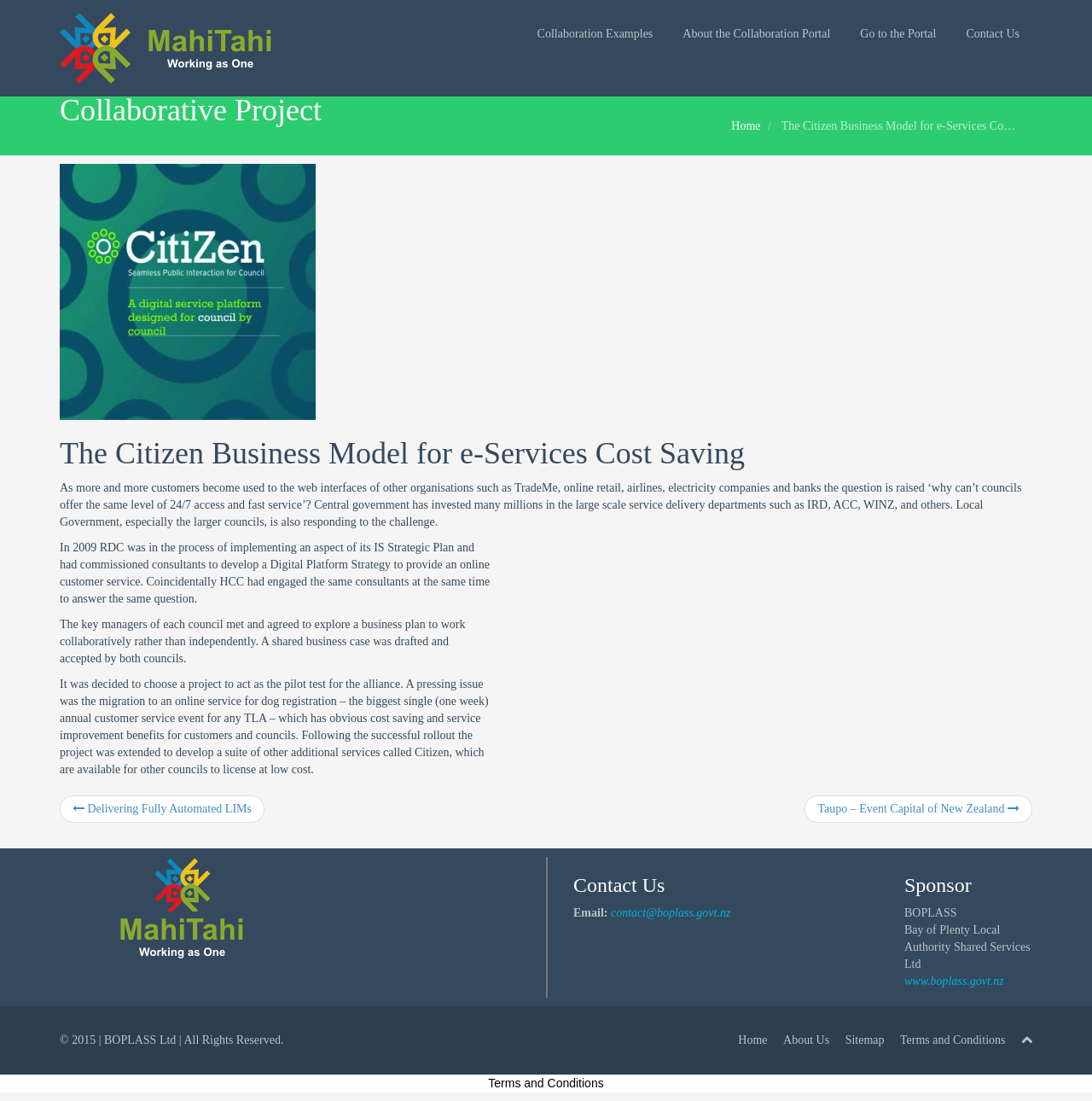Please respond in a single word or phrase: 
What is the purpose of the Citizen Business Model?

Cost saving and service improvement